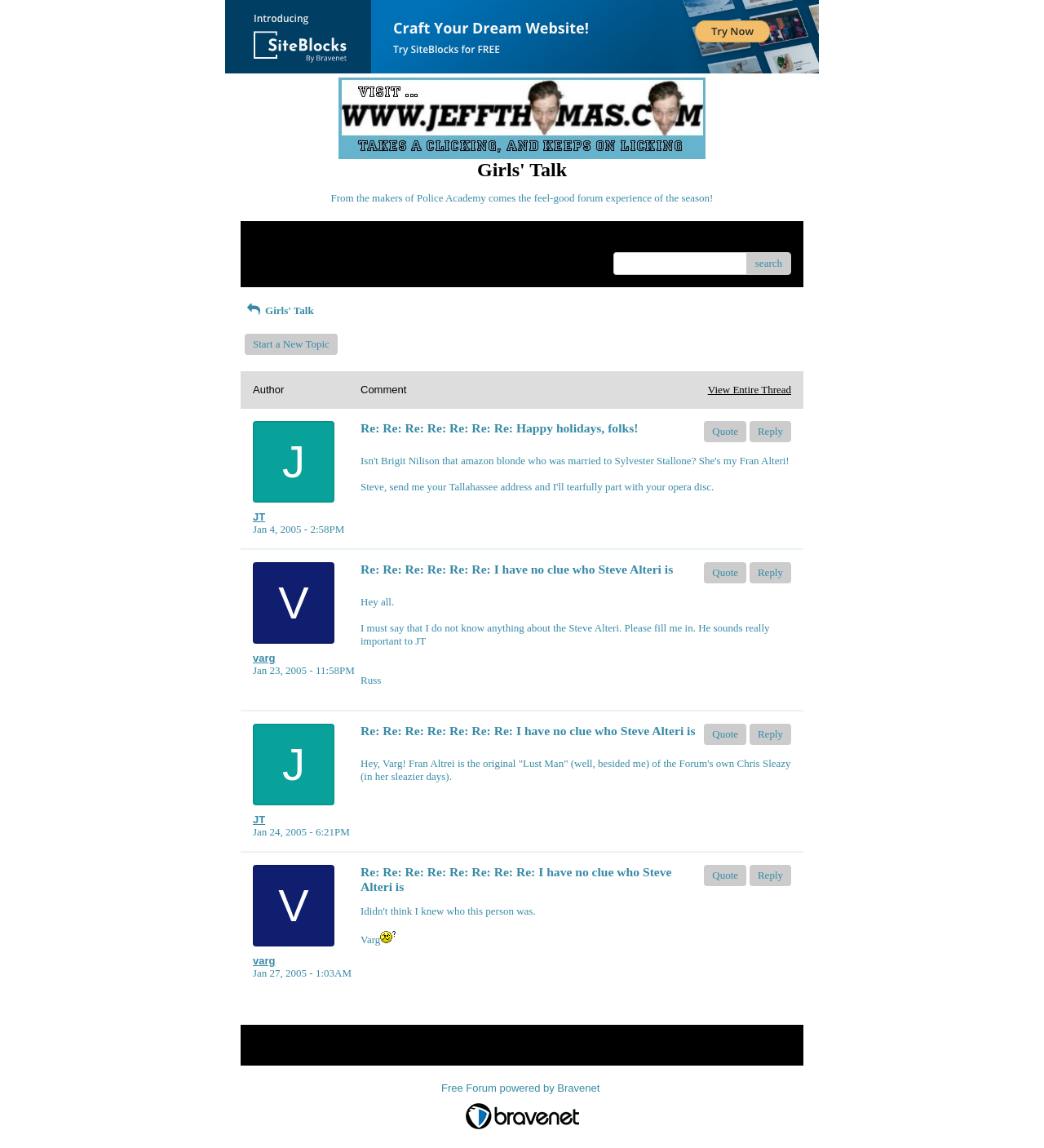Please identify the bounding box coordinates of the element's region that should be clicked to execute the following instruction: "Start a new topic". The bounding box coordinates must be four float numbers between 0 and 1, i.e., [left, top, right, bottom].

[0.234, 0.291, 0.323, 0.309]